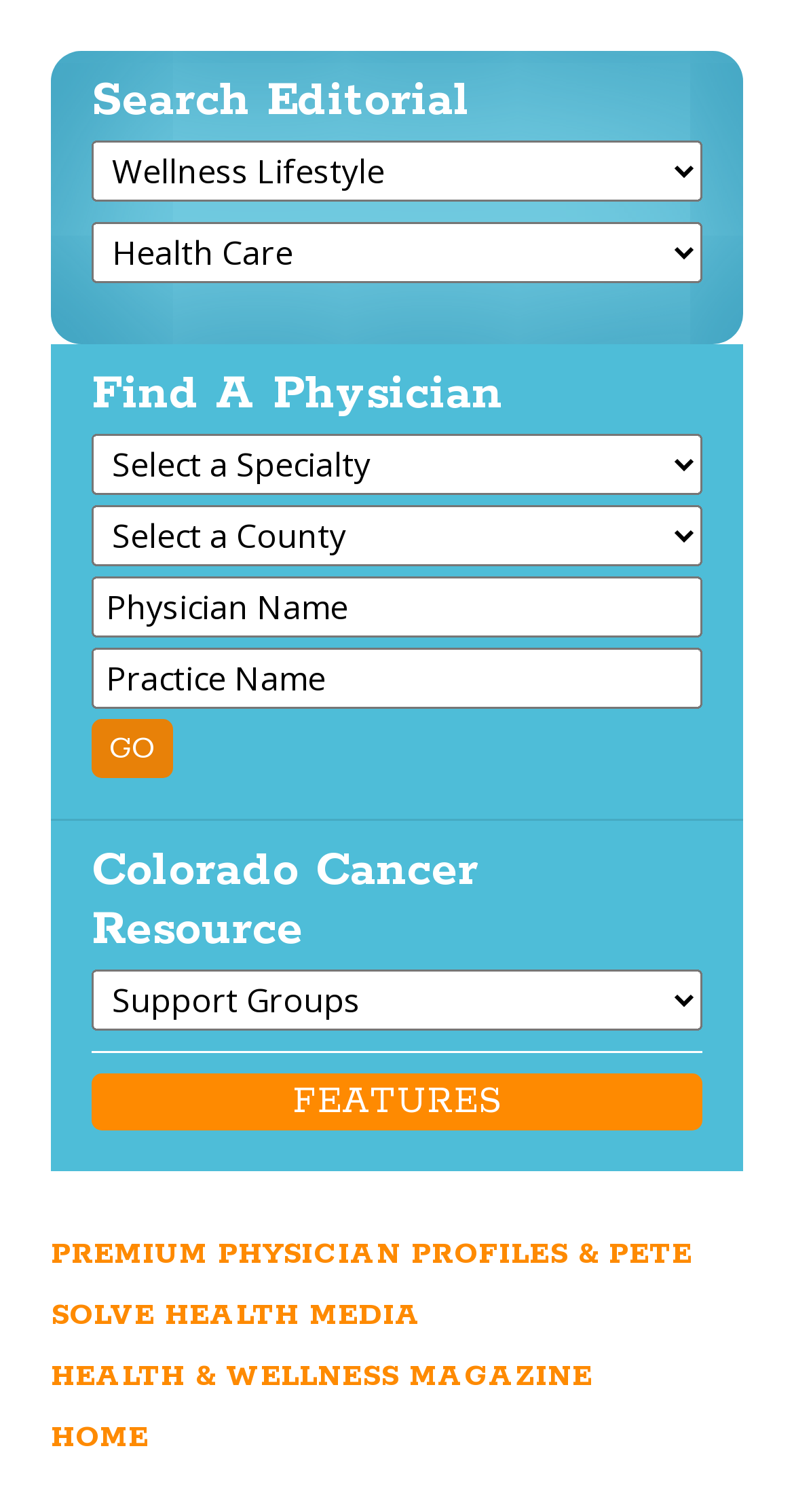Provide your answer in a single word or phrase: 
How many comboboxes are there?

5